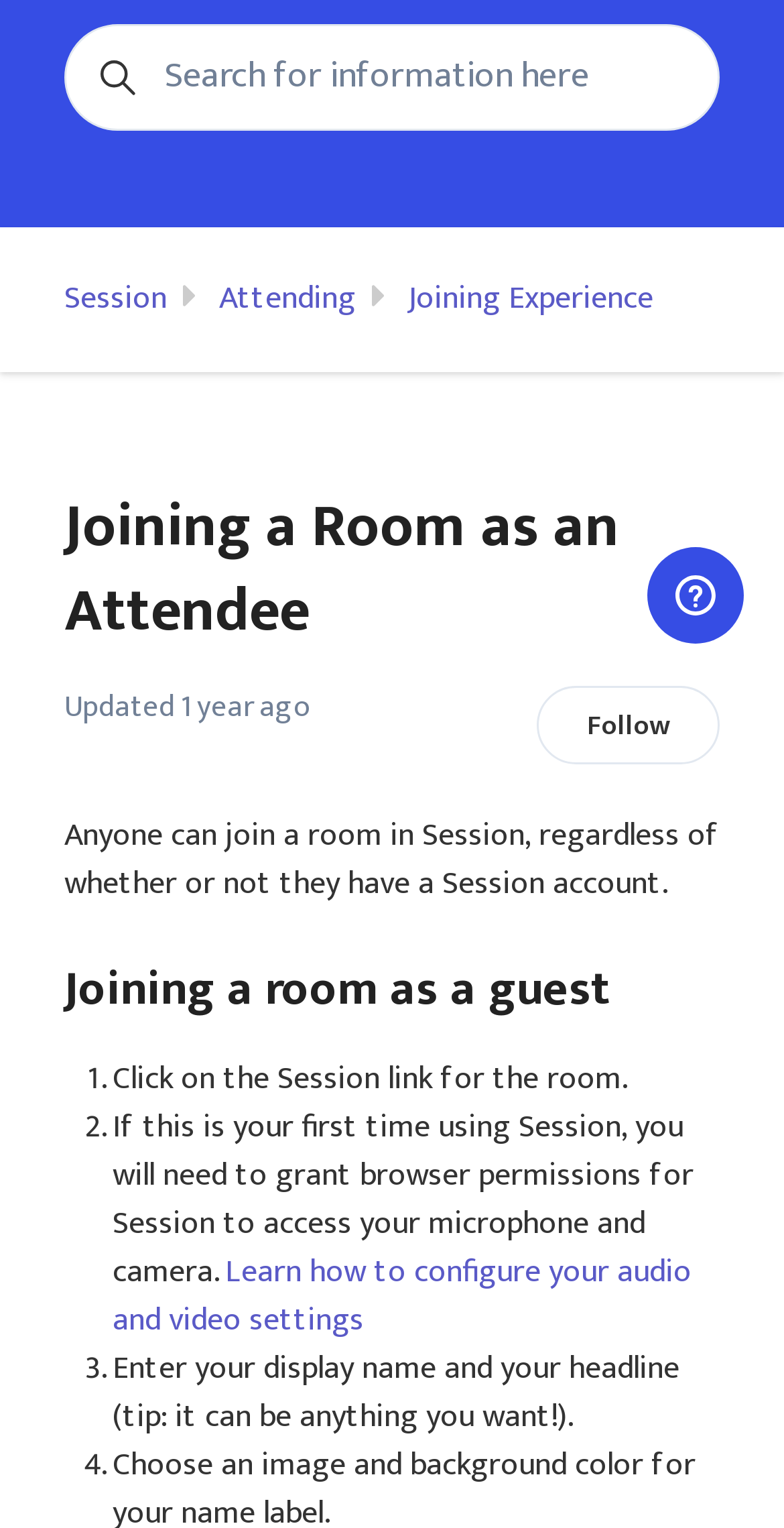Provide the bounding box coordinates in the format (top-left x, top-left y, bottom-right x, bottom-right y). All values are floating point numbers between 0 and 1. Determine the bounding box coordinate of the UI element described as: Session

[0.082, 0.178, 0.213, 0.214]